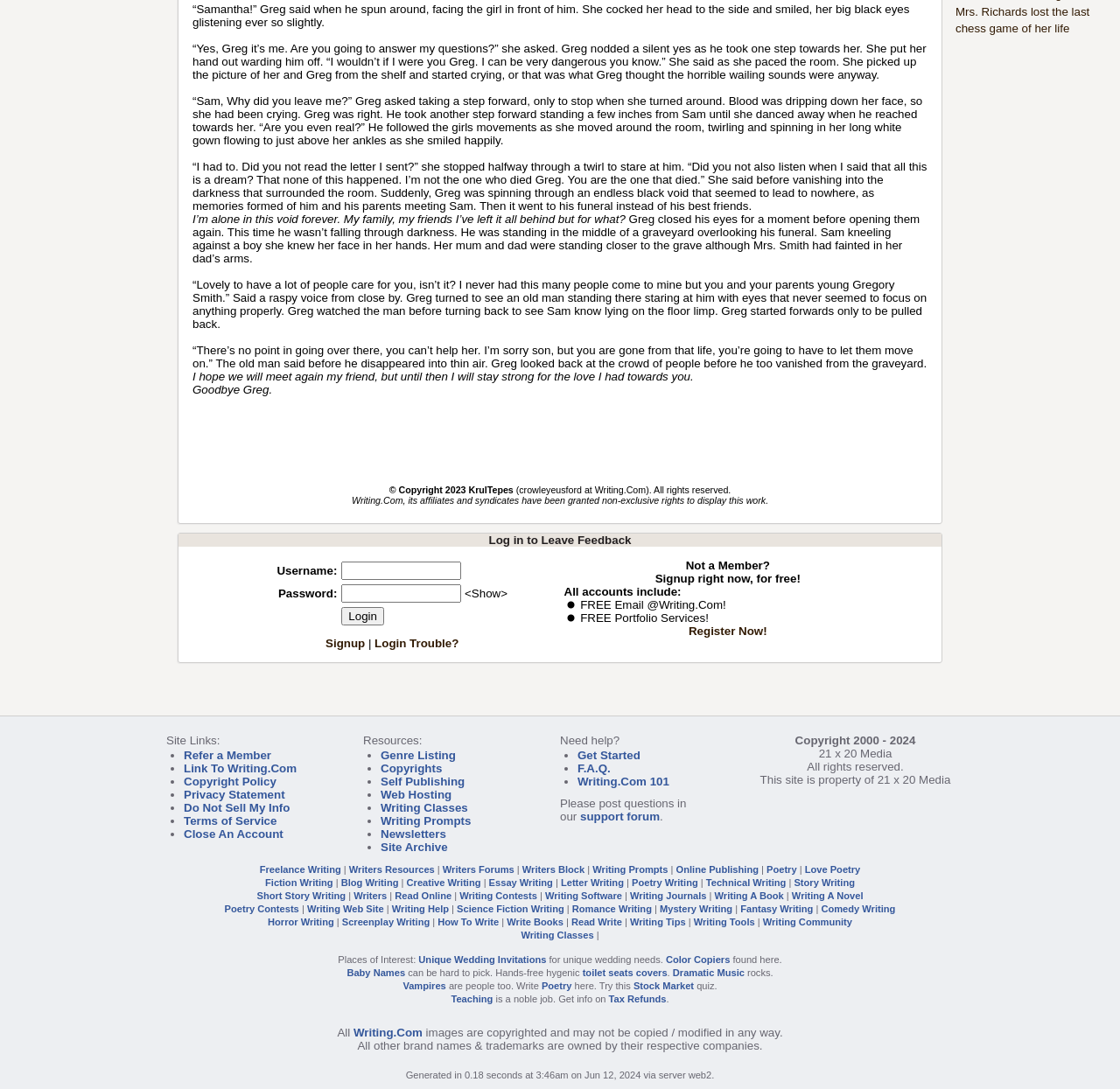What is the website's policy on copyright?
From the screenshot, supply a one-word or short-phrase answer.

Copyright Policy